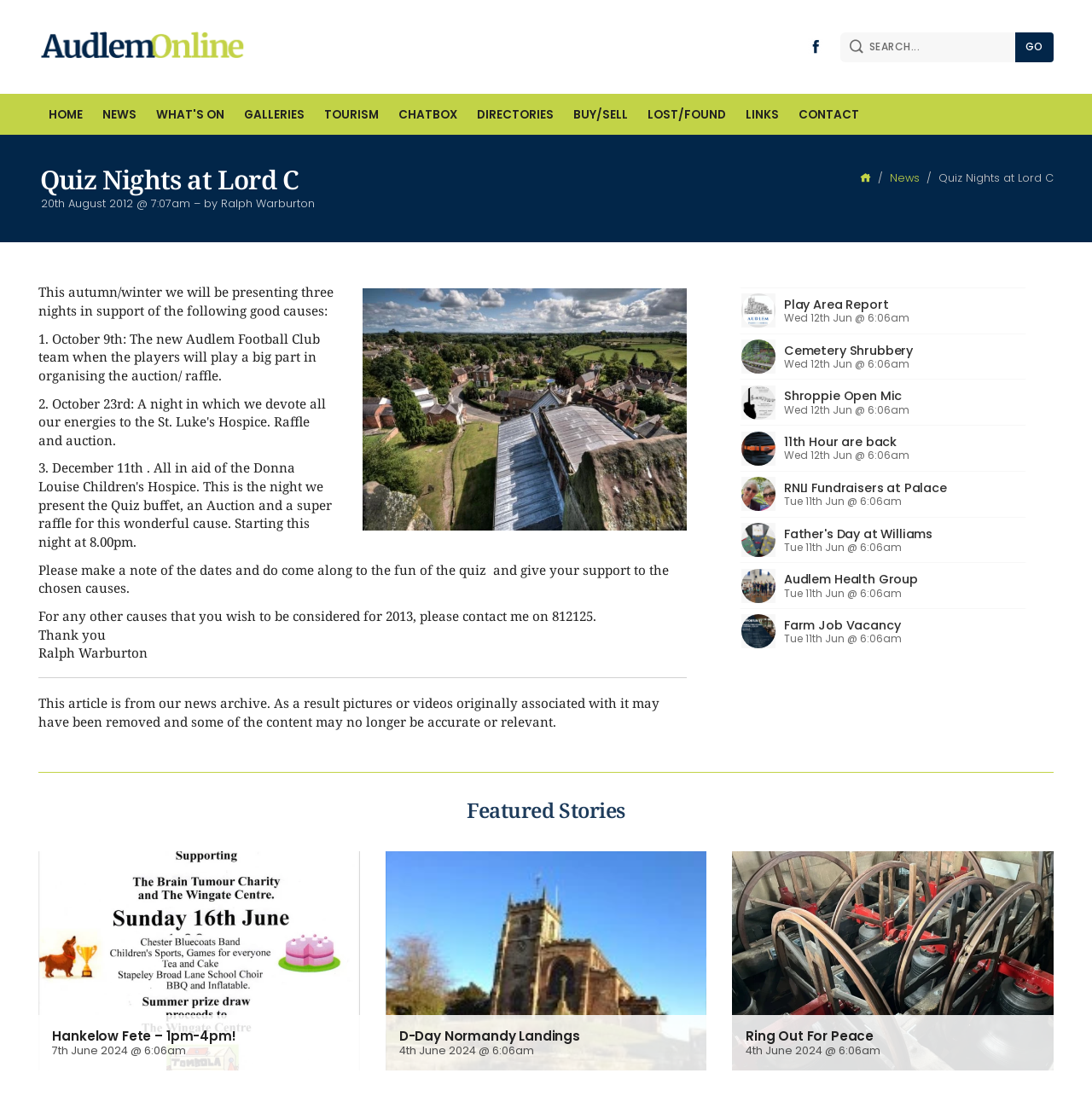What is the purpose of the quiz nights mentioned in the article?
Please give a detailed answer to the question using the information shown in the image.

After reading the article, I found that the quiz nights are organized to support various good causes, including the Audlem Football Club team.